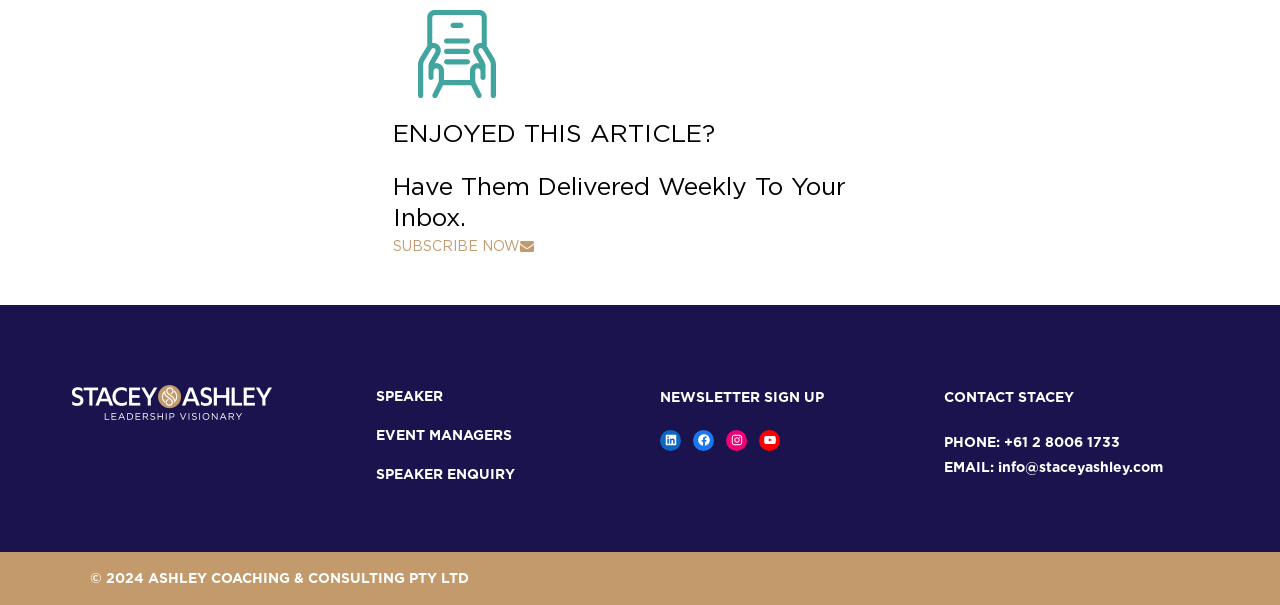Extract the bounding box coordinates of the UI element described: "Instagram". Provide the coordinates in the format [left, top, right, bottom] with values ranging from 0 to 1.

[0.567, 0.71, 0.584, 0.745]